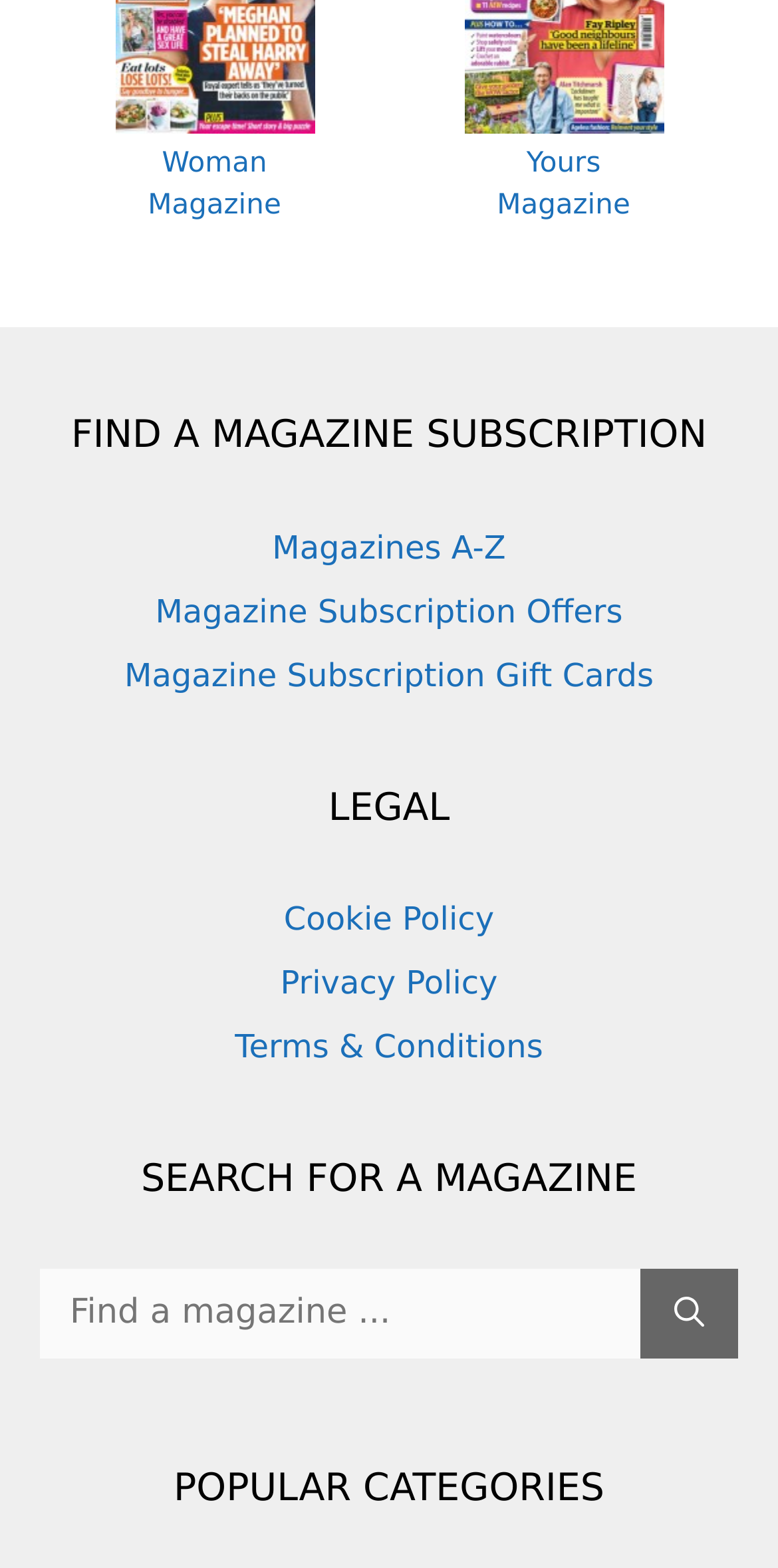From the element description Privacy Policy, predict the bounding box coordinates of the UI element. The coordinates must be specified in the format (top-left x, top-left y, bottom-right x, bottom-right y) and should be within the 0 to 1 range.

[0.36, 0.615, 0.64, 0.639]